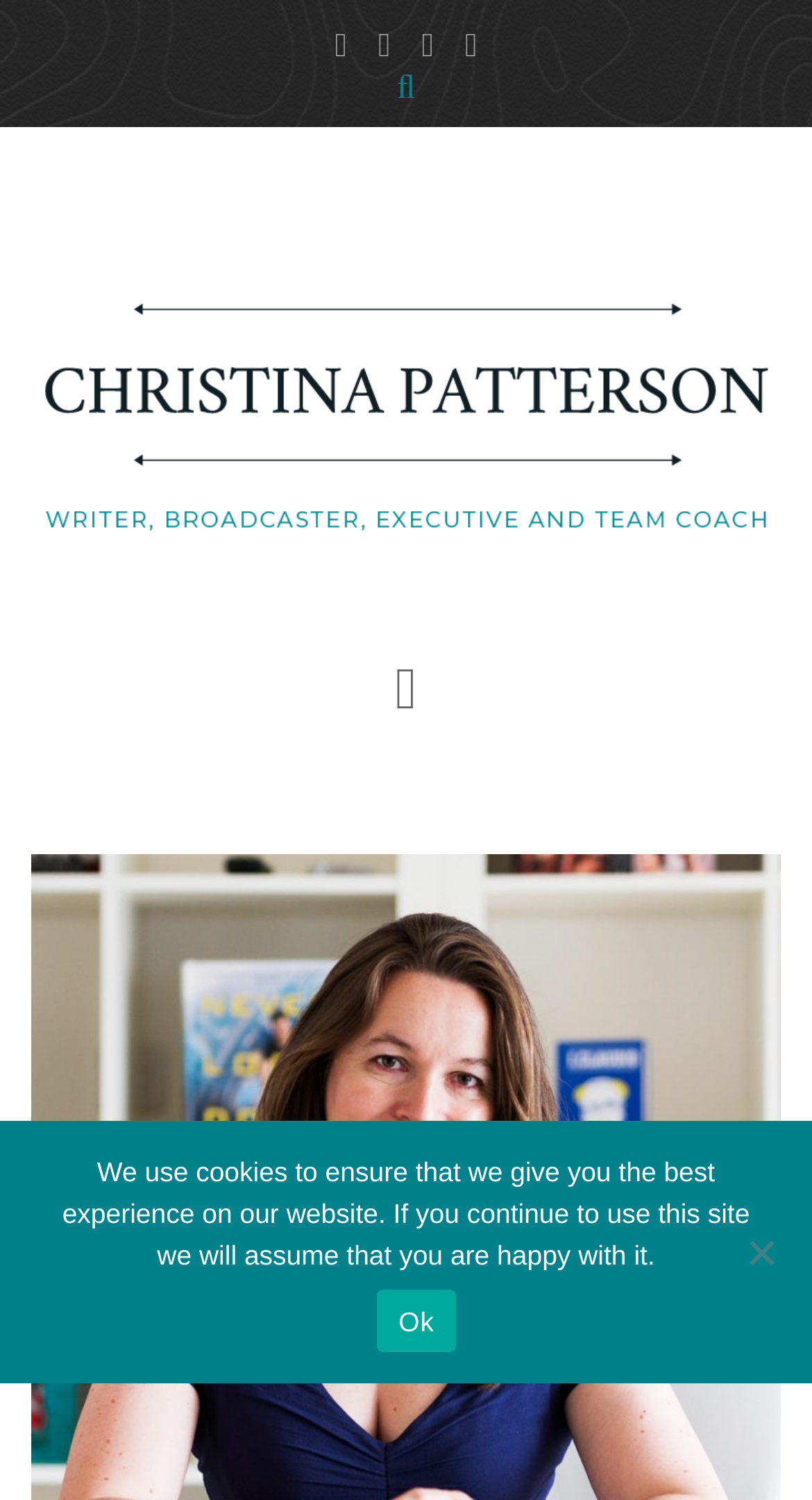Ascertain the bounding box coordinates for the UI element detailed here: "Ok". The coordinates should be provided as [left, top, right, bottom] with each value being a float between 0 and 1.

[0.465, 0.86, 0.56, 0.901]